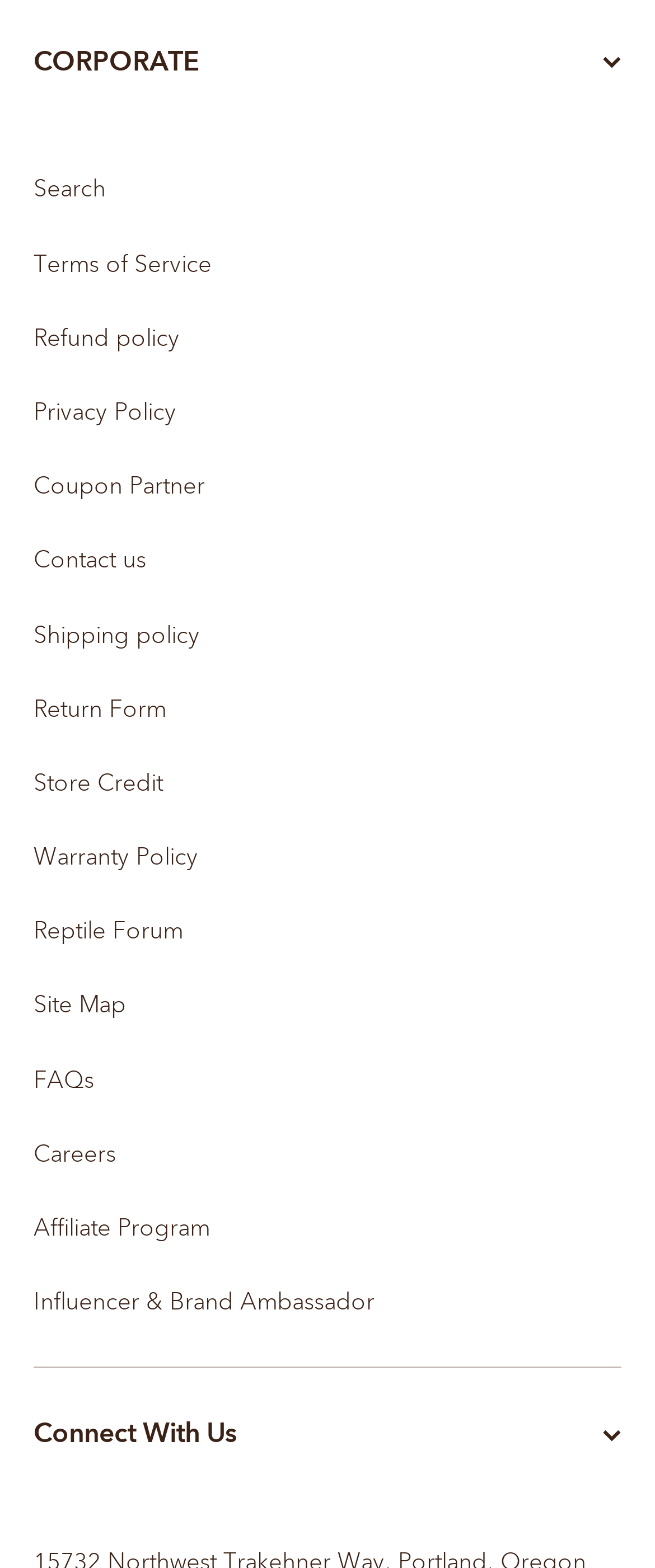Please specify the bounding box coordinates of the clickable region necessary for completing the following instruction: "Click on Search". The coordinates must consist of four float numbers between 0 and 1, i.e., [left, top, right, bottom].

[0.051, 0.097, 0.949, 0.144]